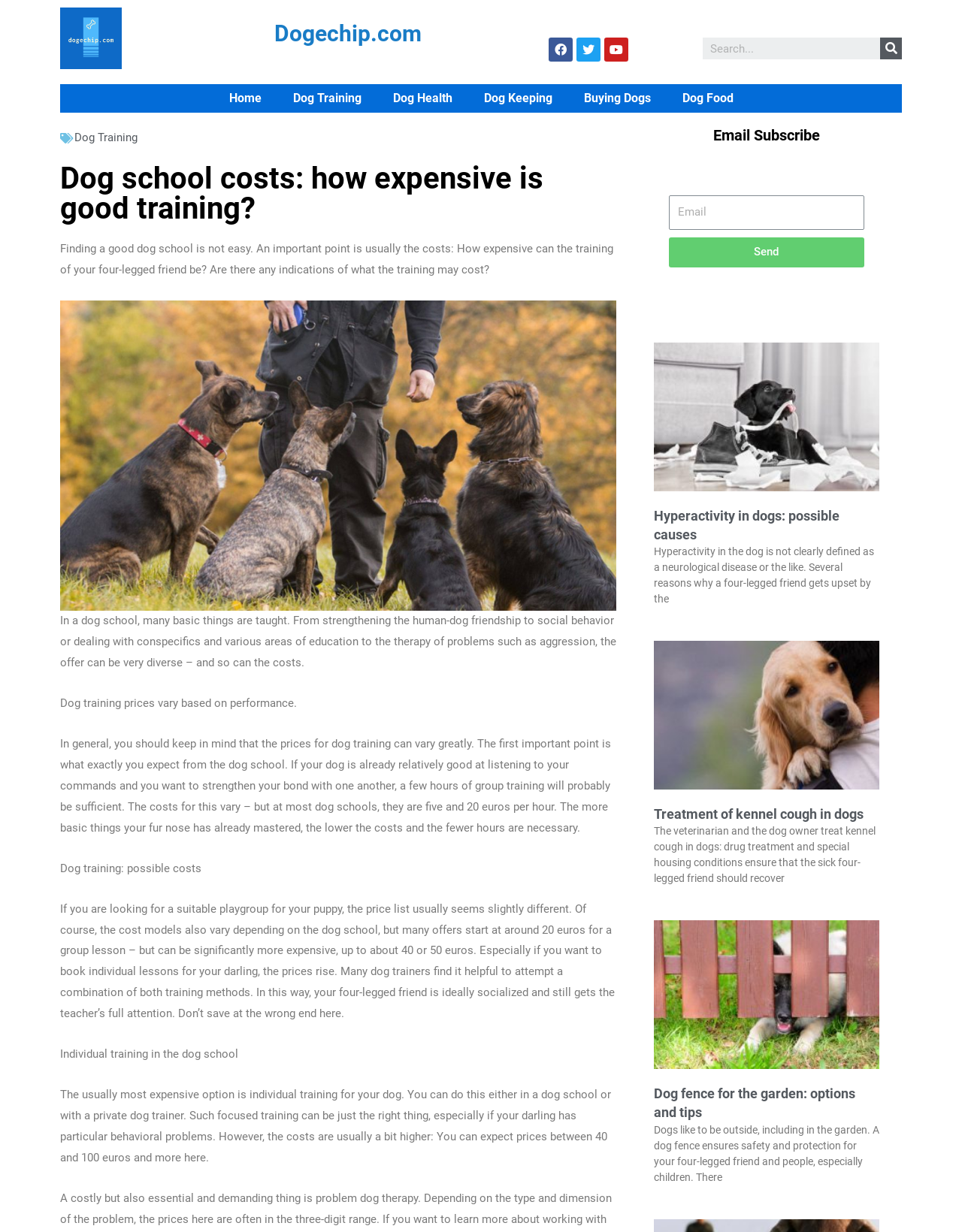Answer the question with a brief word or phrase:
What are the different types of dog training mentioned?

Group training, individual training